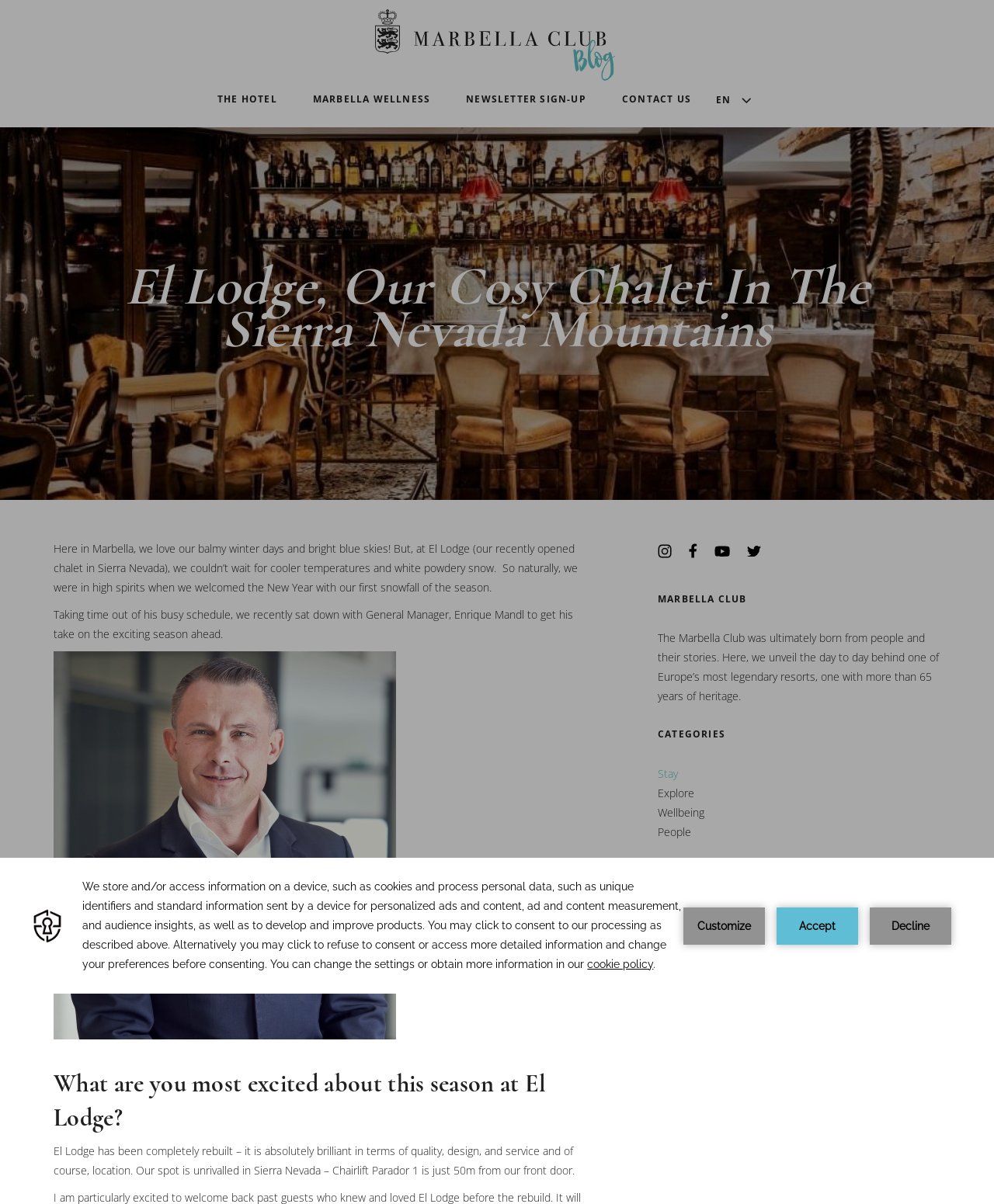Identify the bounding box coordinates of the clickable region to carry out the given instruction: "Select language".

[0.713, 0.077, 0.799, 0.09]